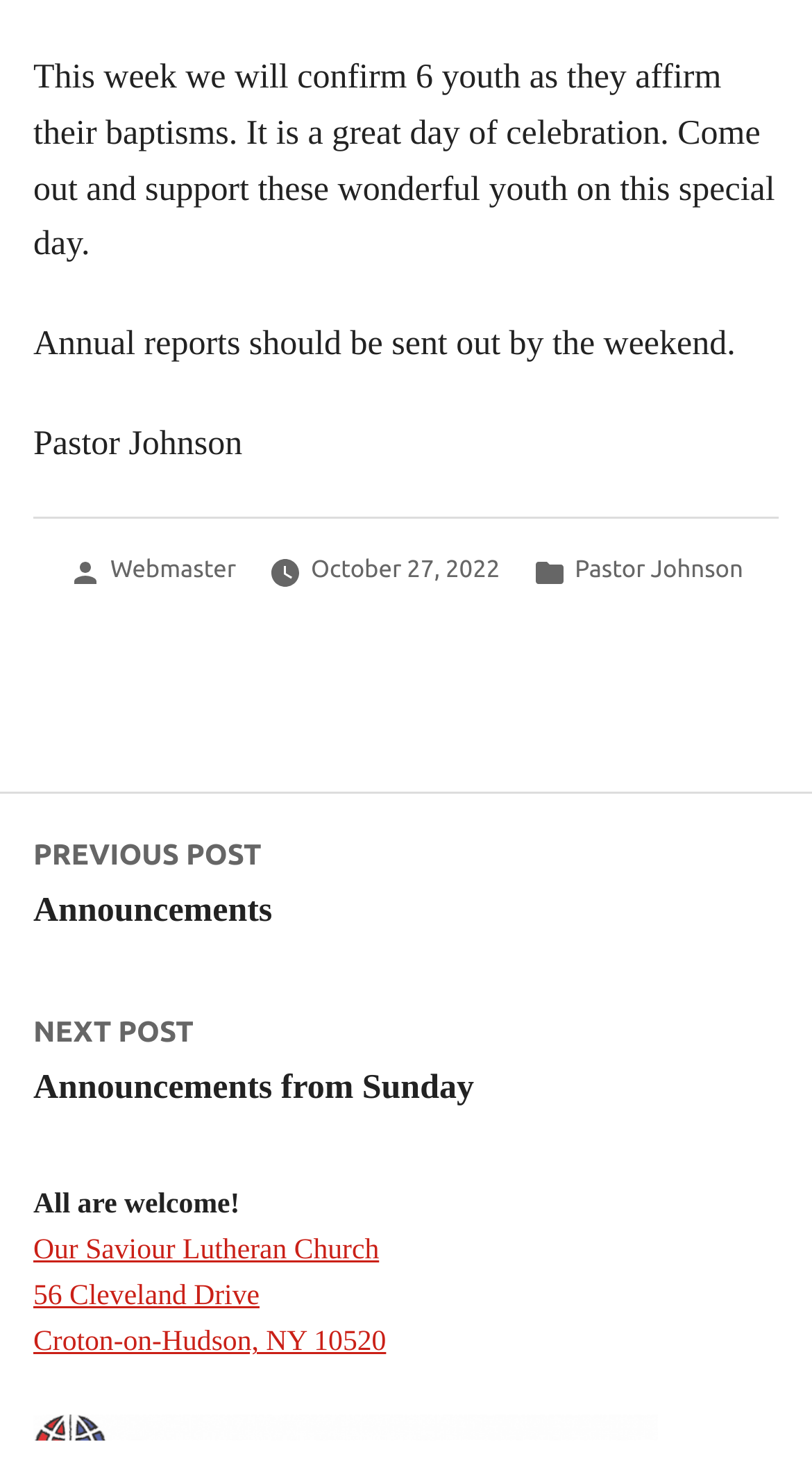What is the date of the post?
Examine the image closely and answer the question with as much detail as possible.

The date of the post is October 27, 2022, as indicated by the link element 'October 27, 2022' in the footer section.